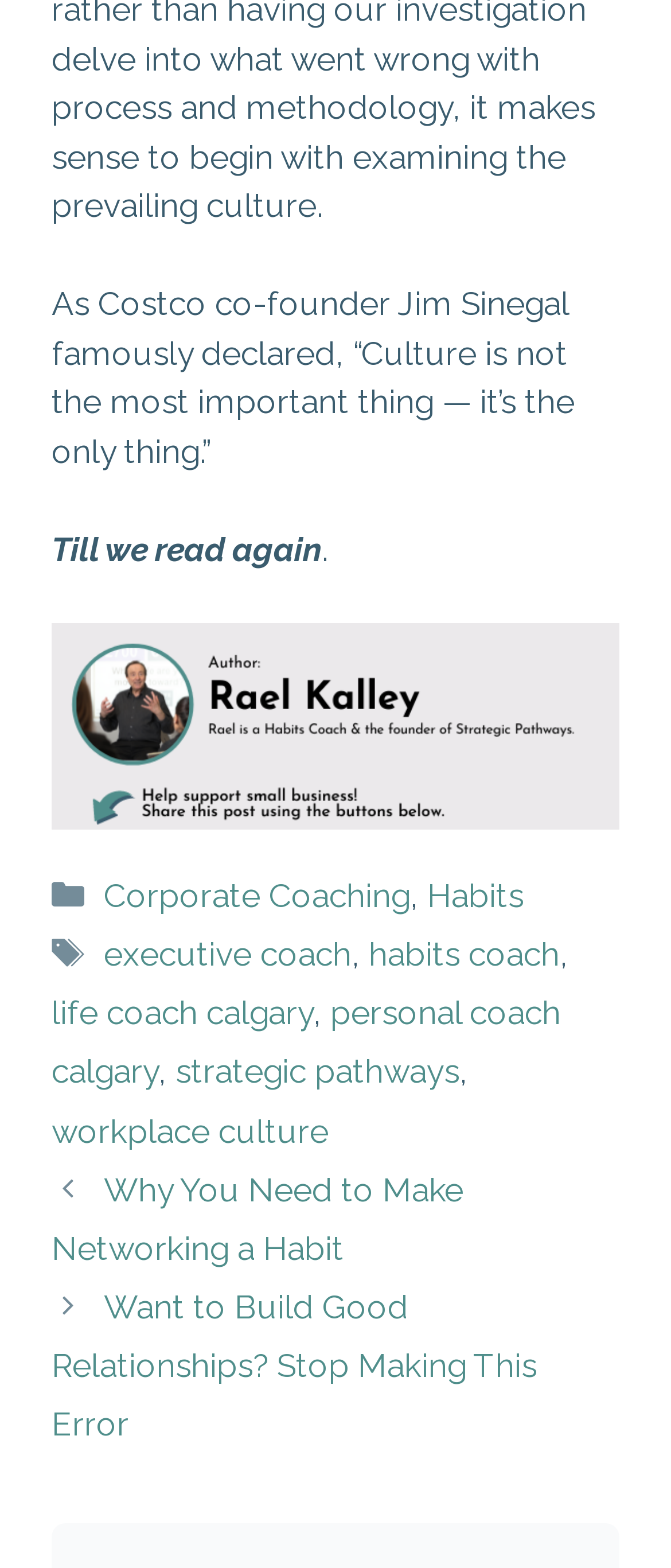What is the profession of Rael Kalley?
Answer with a single word or short phrase according to what you see in the image.

Habits coach